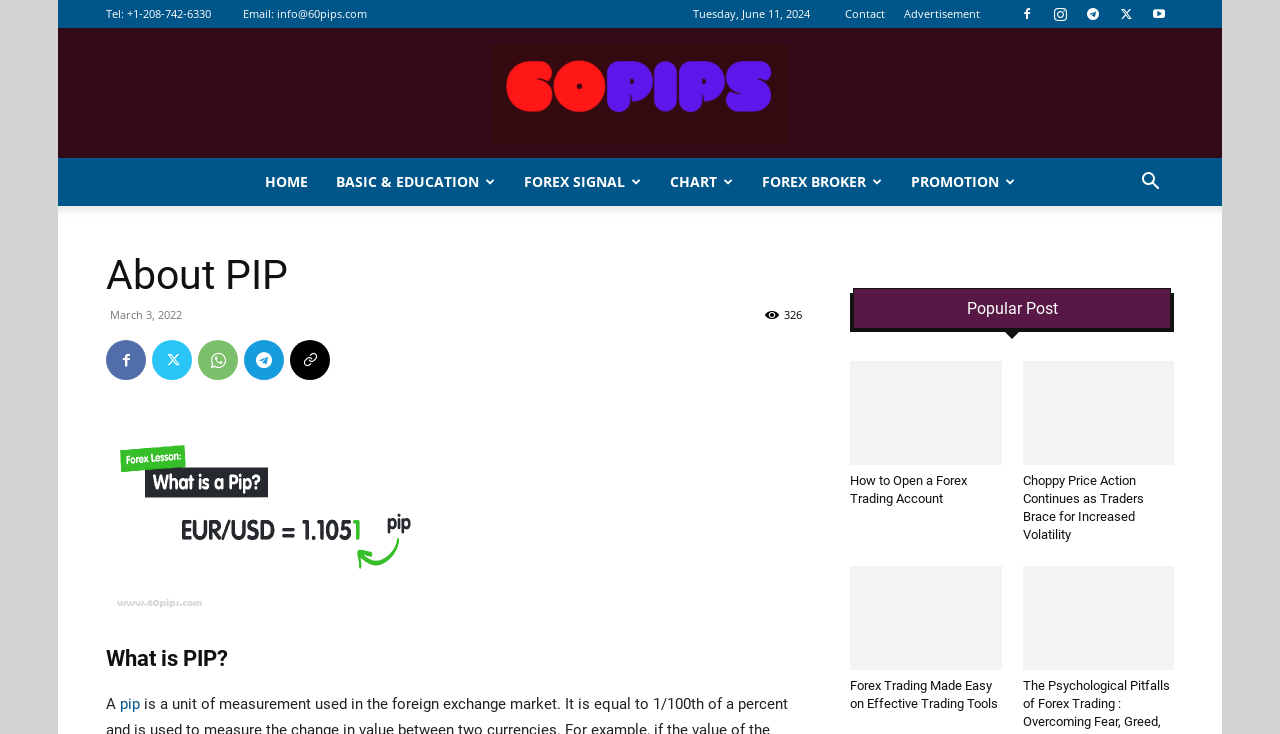Identify the bounding box coordinates for the element that needs to be clicked to fulfill this instruction: "Click the 'HOME' link". Provide the coordinates in the format of four float numbers between 0 and 1: [left, top, right, bottom].

[0.196, 0.215, 0.251, 0.281]